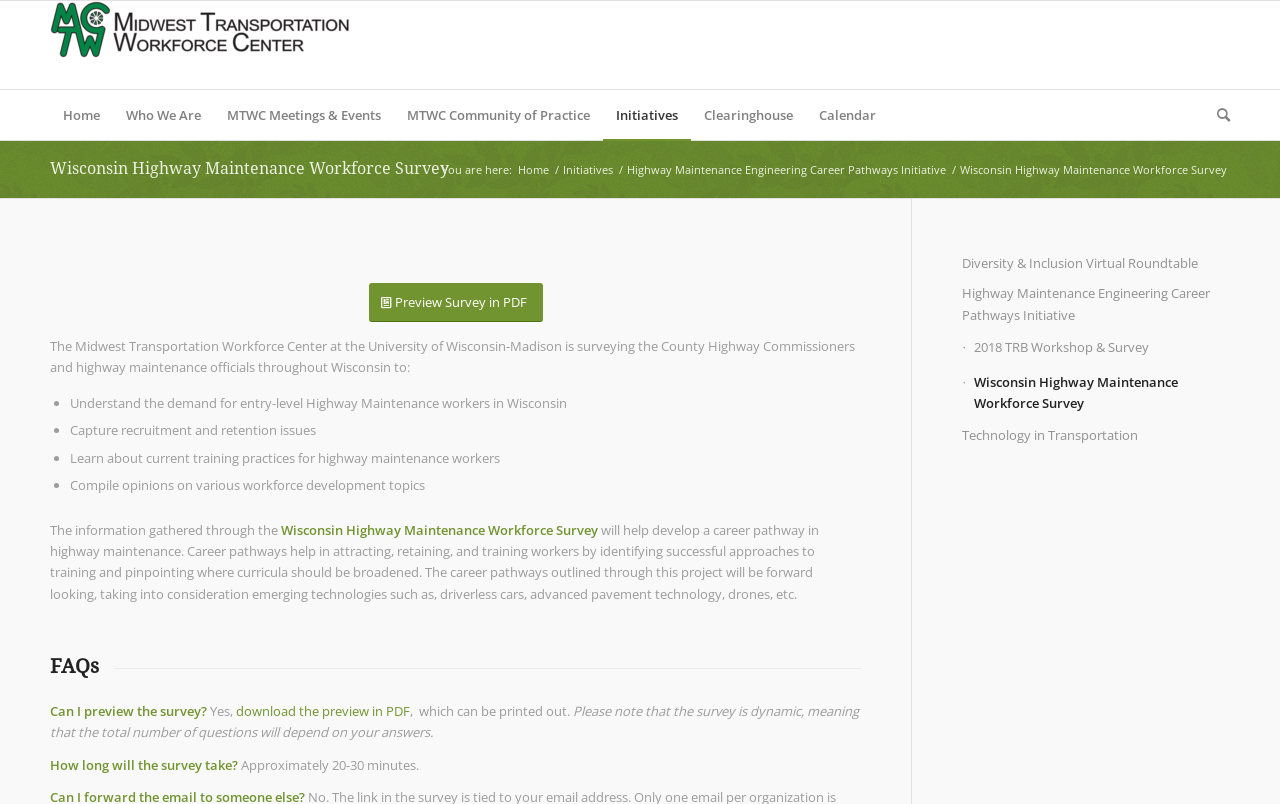Respond to the following question with a brief word or phrase:
What is the topic of the 'Technology in Transportation' link?

Transportation technology